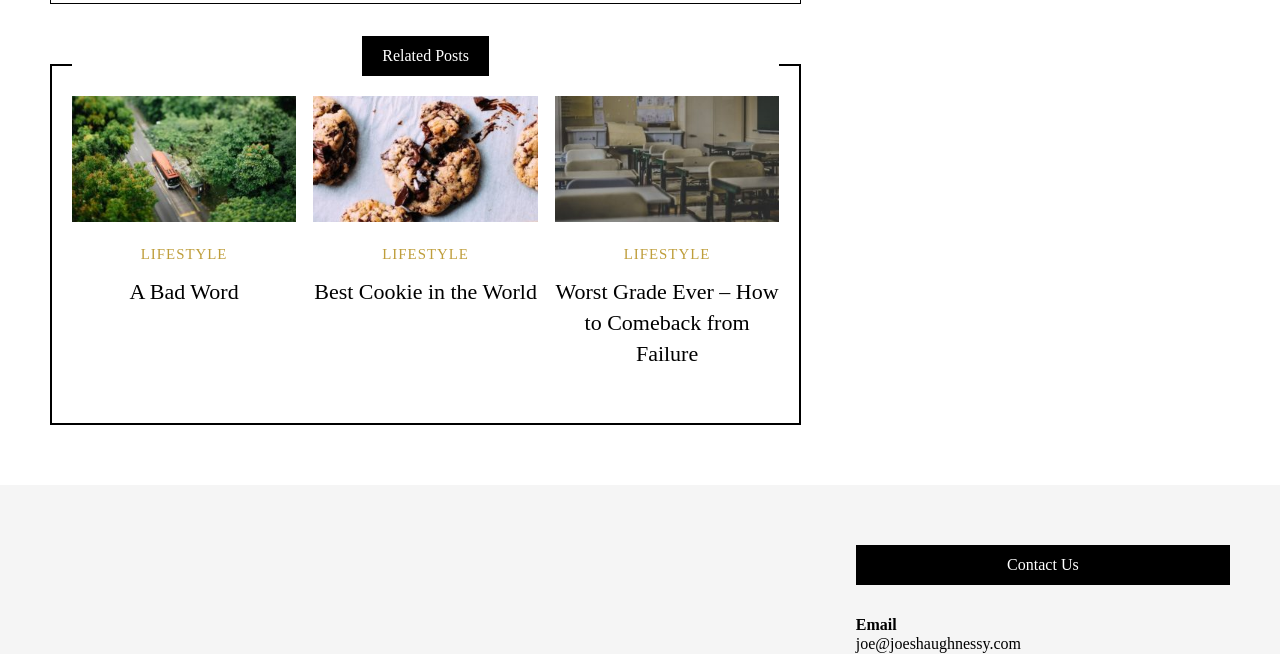What is the title of the third article?
Using the picture, provide a one-word or short phrase answer.

Worst Grade Ever – How to Comeback from Failure